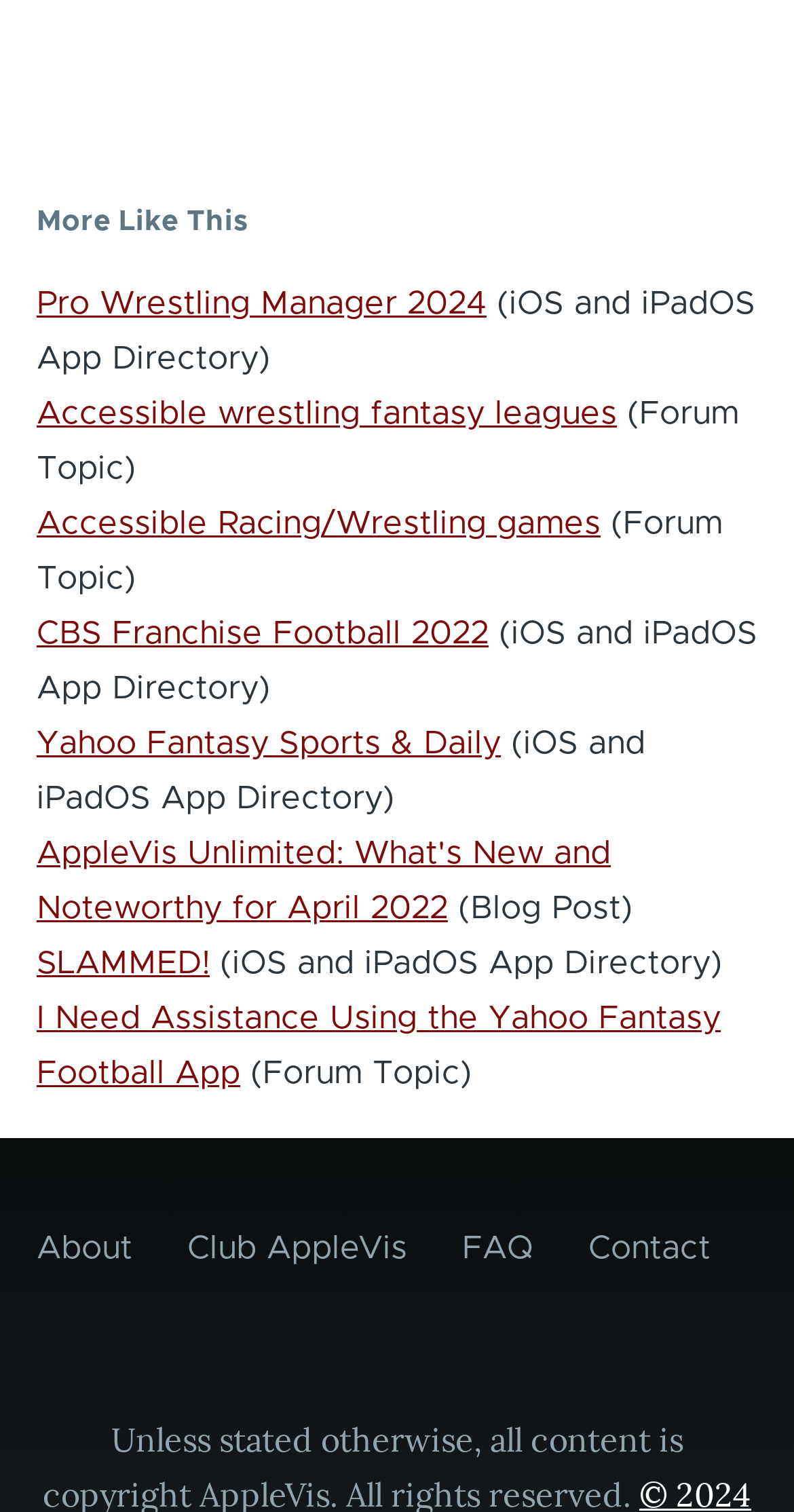Please find the bounding box coordinates for the clickable element needed to perform this instruction: "Explore accessible wrestling fantasy leagues".

[0.046, 0.263, 0.777, 0.284]